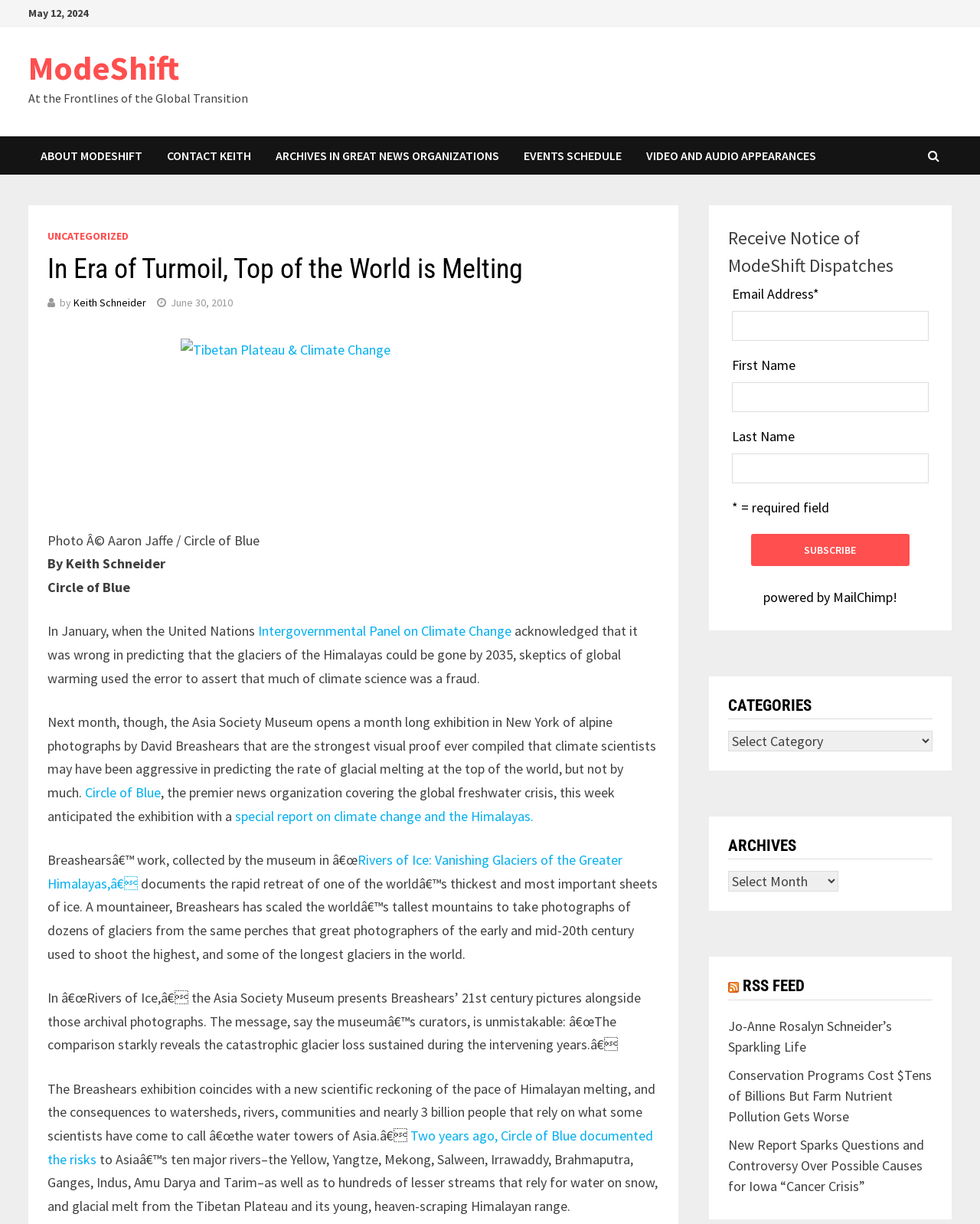What is the name of the museum?
Using the information from the image, provide a comprehensive answer to the question.

I found the name of the museum by reading the text 'the Asia Society Museum opens a month long exhibition' which is located in the article.